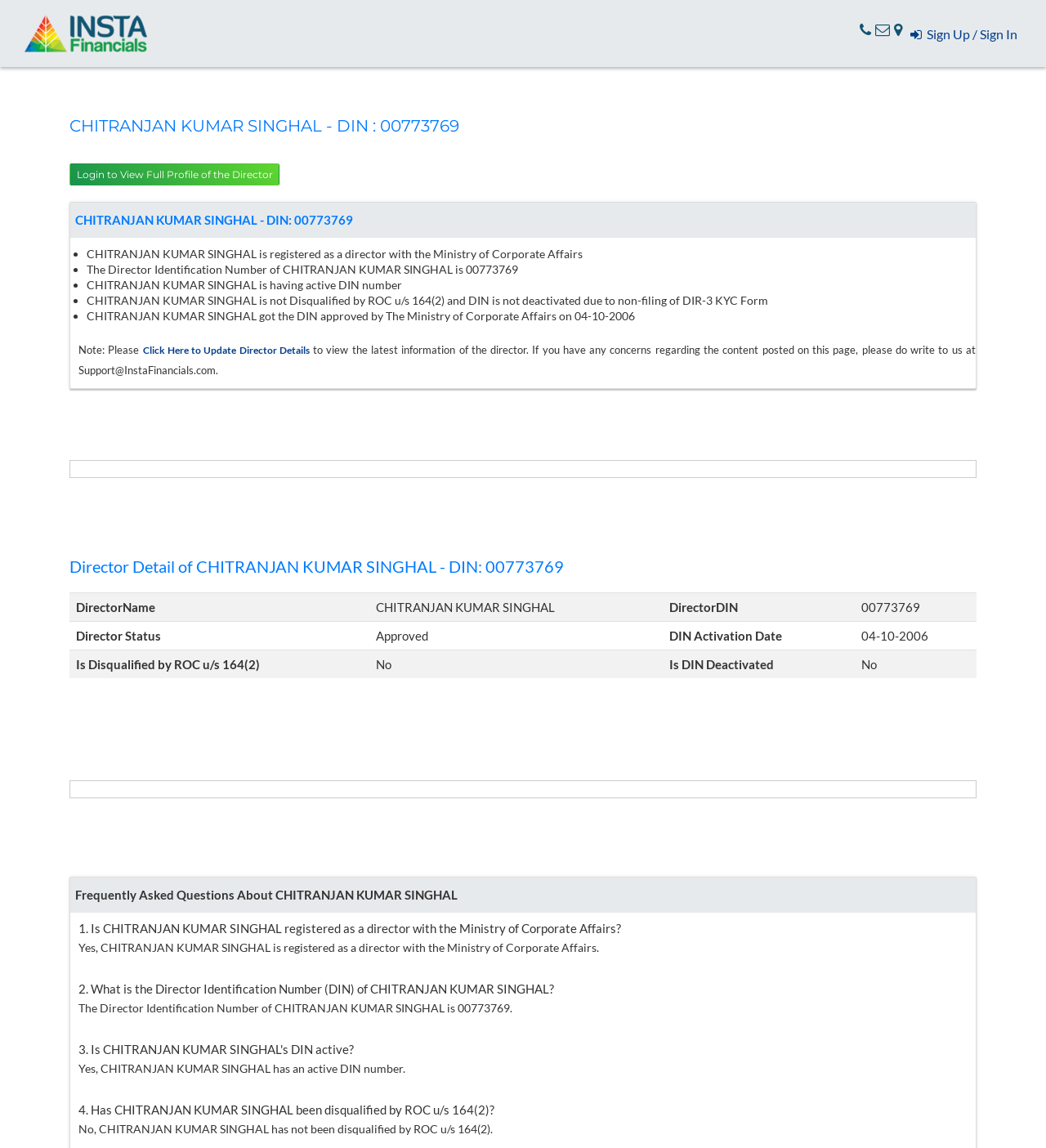Determine the heading of the webpage and extract its text content.

CHITRANJAN KUMAR SINGHAL - DIN : 00773769

Login to View Full Profile of the Director